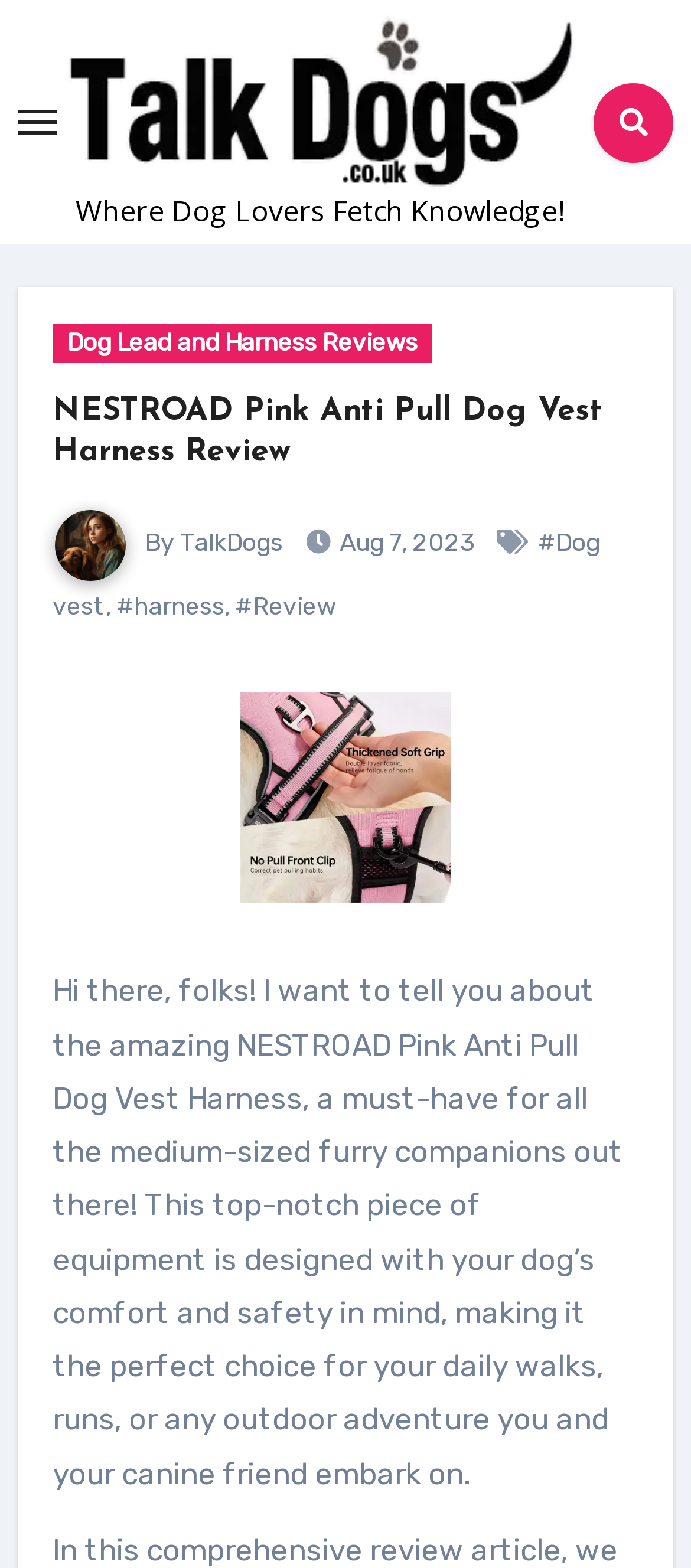Can you identify the bounding box coordinates of the clickable region needed to carry out this instruction: 'Visit the Dog Lead and Harness Reviews page'? The coordinates should be four float numbers within the range of 0 to 1, stated as [left, top, right, bottom].

[0.076, 0.207, 0.625, 0.232]